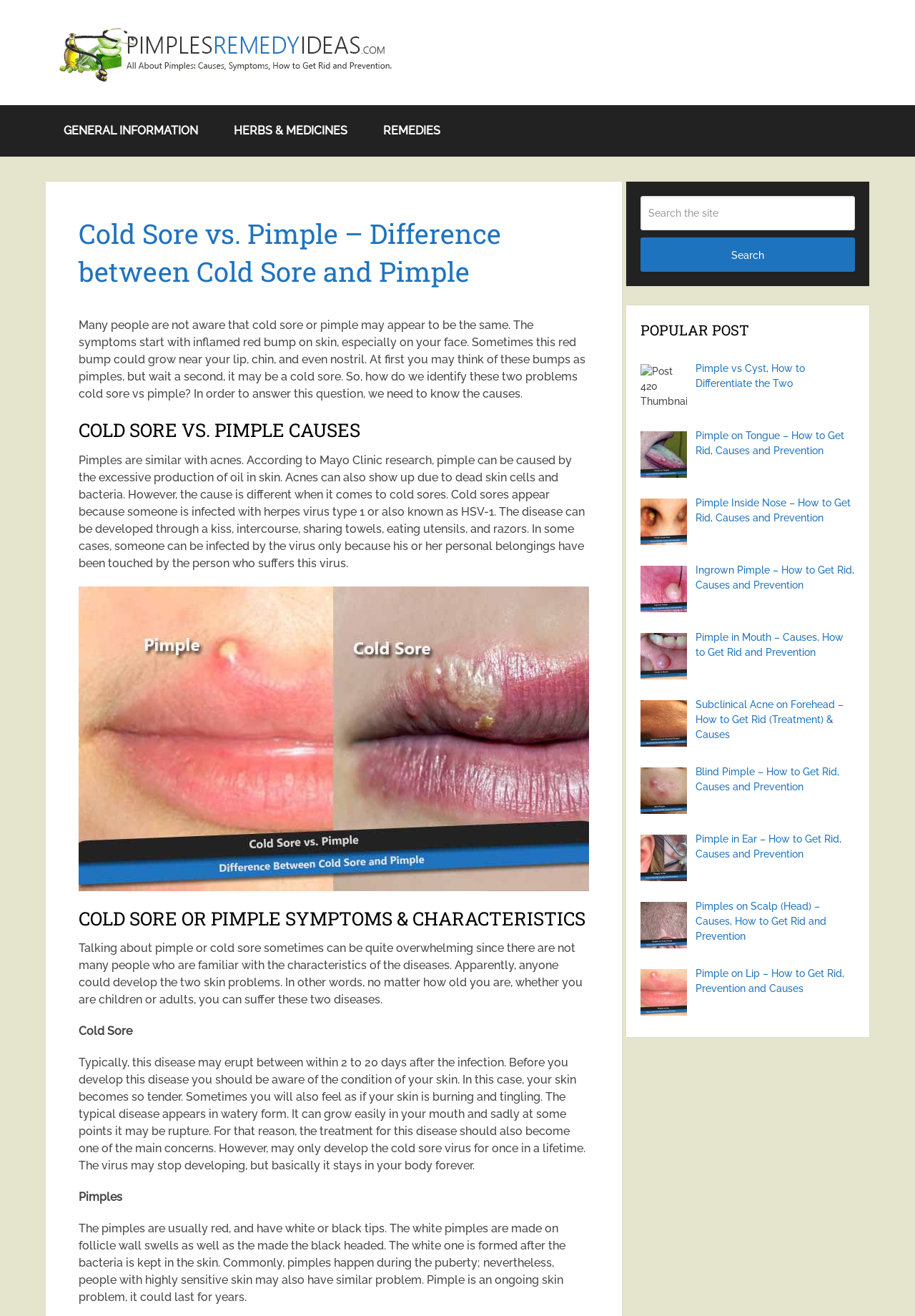Find the bounding box coordinates of the area to click in order to follow the instruction: "Go to 'GENERAL INFORMATION'".

[0.05, 0.08, 0.236, 0.119]